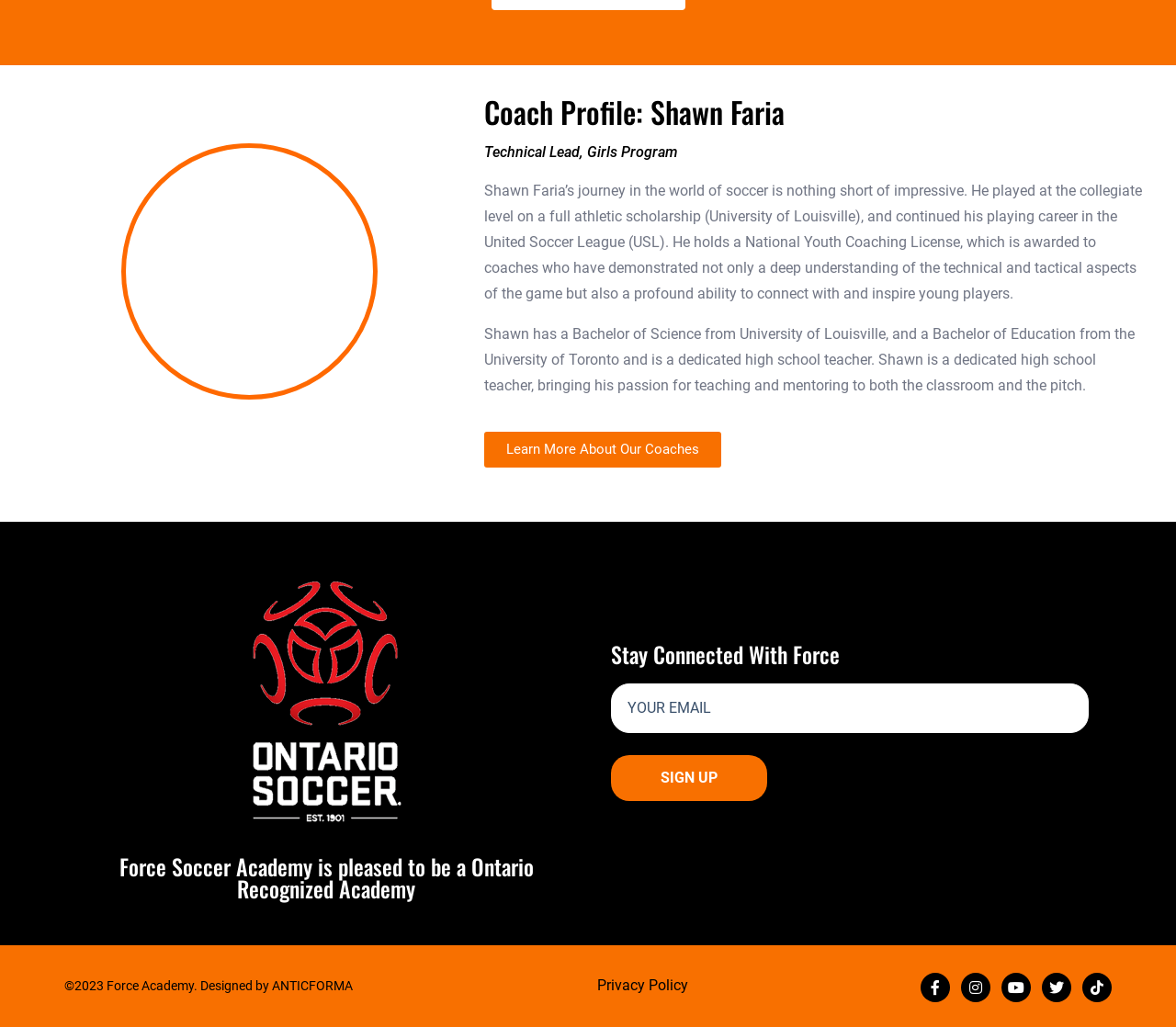Find the bounding box coordinates for the area you need to click to carry out the instruction: "Learn more about coaches". The coordinates should be four float numbers between 0 and 1, indicated as [left, top, right, bottom].

[0.412, 0.42, 0.613, 0.455]